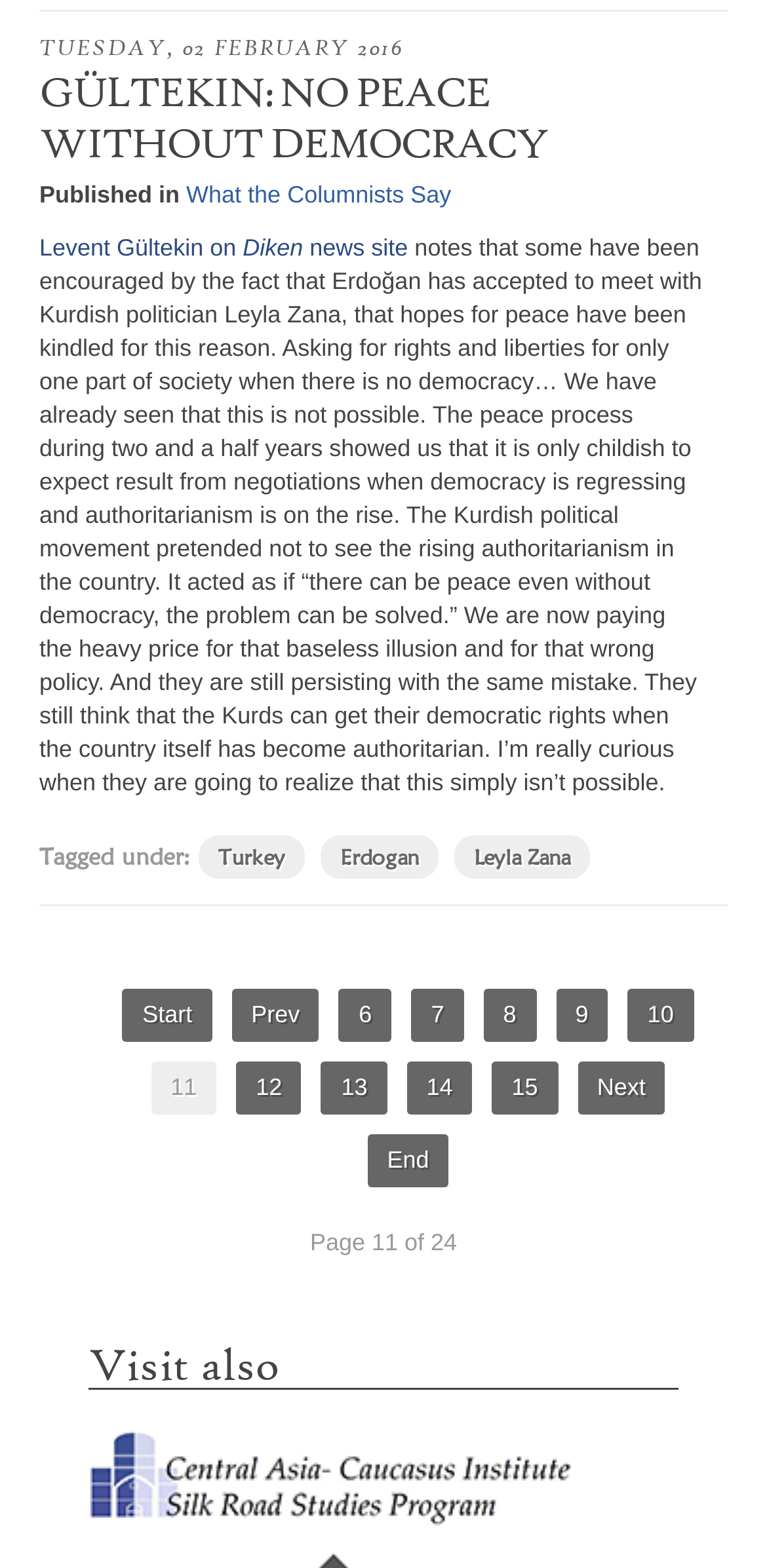Locate the bounding box coordinates of the clickable area to execute the instruction: "Visit the 'silkroad' website". Provide the coordinates as four float numbers between 0 and 1, represented as [left, top, right, bottom].

[0.115, 0.933, 0.746, 0.952]